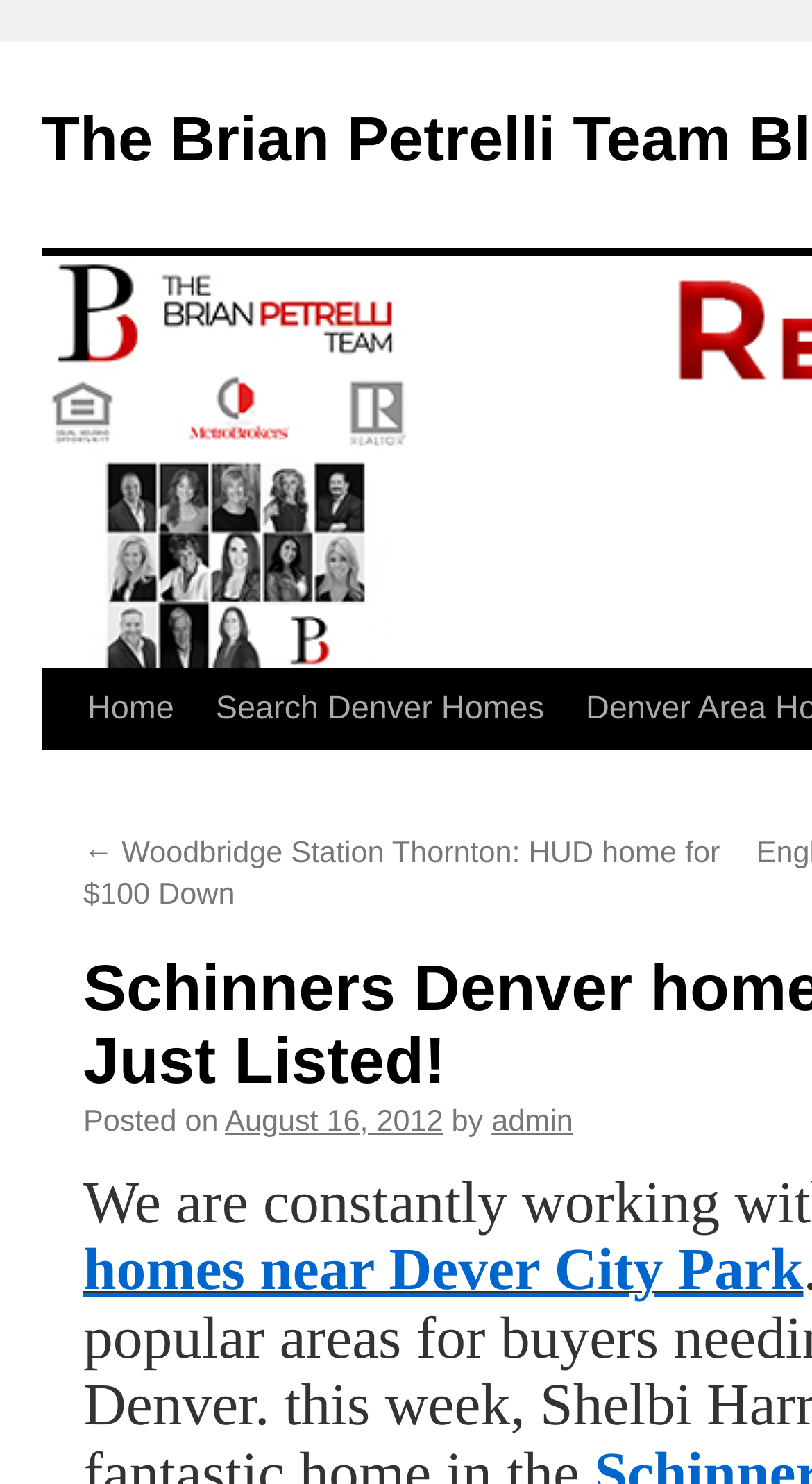Identify the bounding box for the described UI element: "Search Denver Homes".

[0.222, 0.452, 0.611, 0.558]